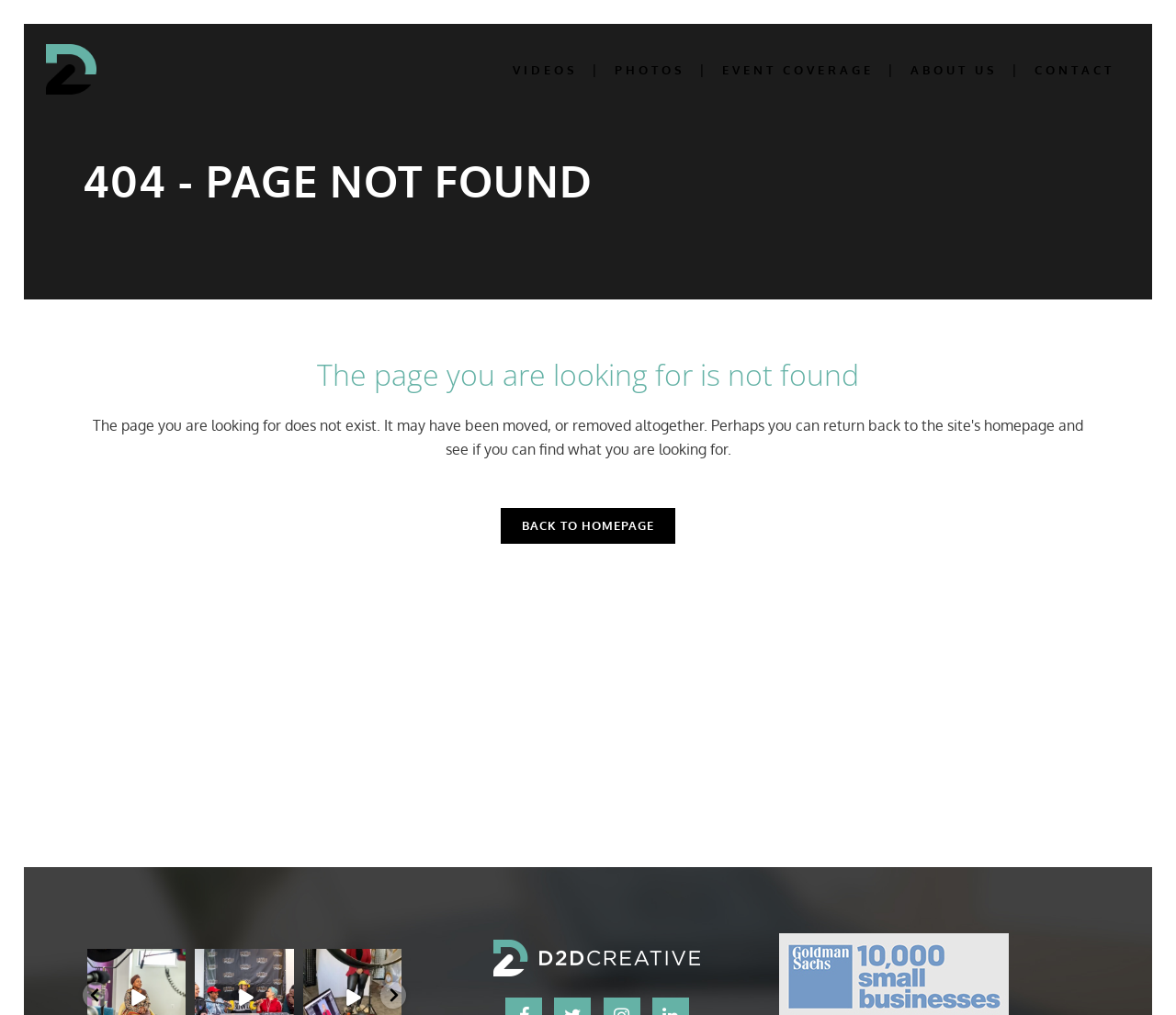Respond to the question below with a concise word or phrase:
What is the text of the heading that appears below the top navigation bar?

404 - PAGE NOT FOUND